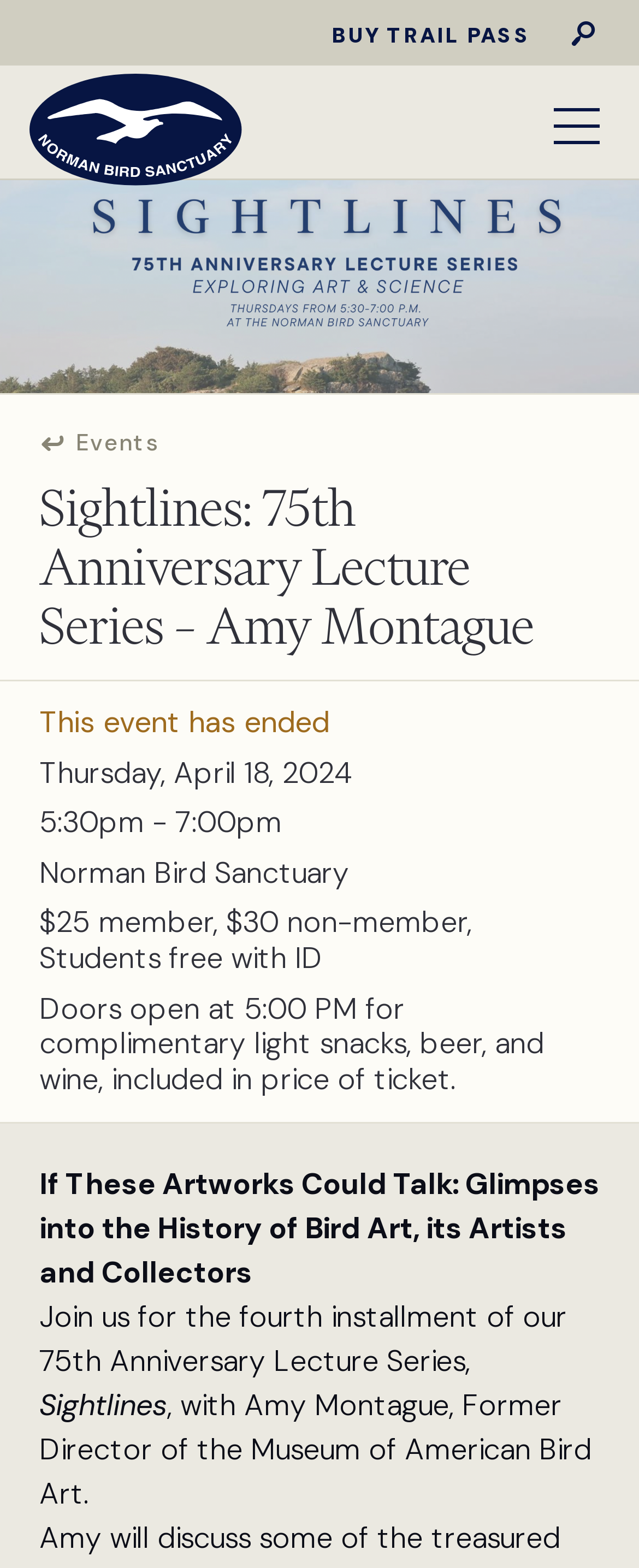Summarize the webpage comprehensively, mentioning all visible components.

The webpage appears to be an event page for a lecture series, specifically the 75th Anniversary Lecture Series featuring Amy Montague at the Norman Bird Sanctuary. 

At the top of the page, there are three links: "BUY TRAIL PASS" and "s" on the right side, and "Home" on the left side, accompanied by an image. 

Below these links, there is a large header section that spans the entire width of the page. Within this section, there is a smaller image at the top, followed by a link "← Events" and a heading that reads "Sightlines: 75th Anniversary Lecture Series – Amy Montague". 

Below this heading, there is a notification that "This event has ended". The event details are listed, including the date, time, location, and ticket prices. 

Further down the page, there are three paragraphs of text. The first paragraph has a heading that reads "If These Artworks Could Talk: Glimpses into the History of Bird Art, its Artists and Collectors". The second paragraph starts with "Join us for the fourth installment of our 75th Anniversary Lecture Series," and the third paragraph begins with "Sightlines" and provides more information about the lecture series and the speaker, Amy Montague.